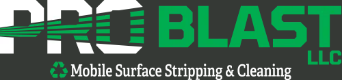What service does PRO Blast specialize in?
Using the visual information, answer the question in a single word or phrase.

Mobile surface stripping and cleaning